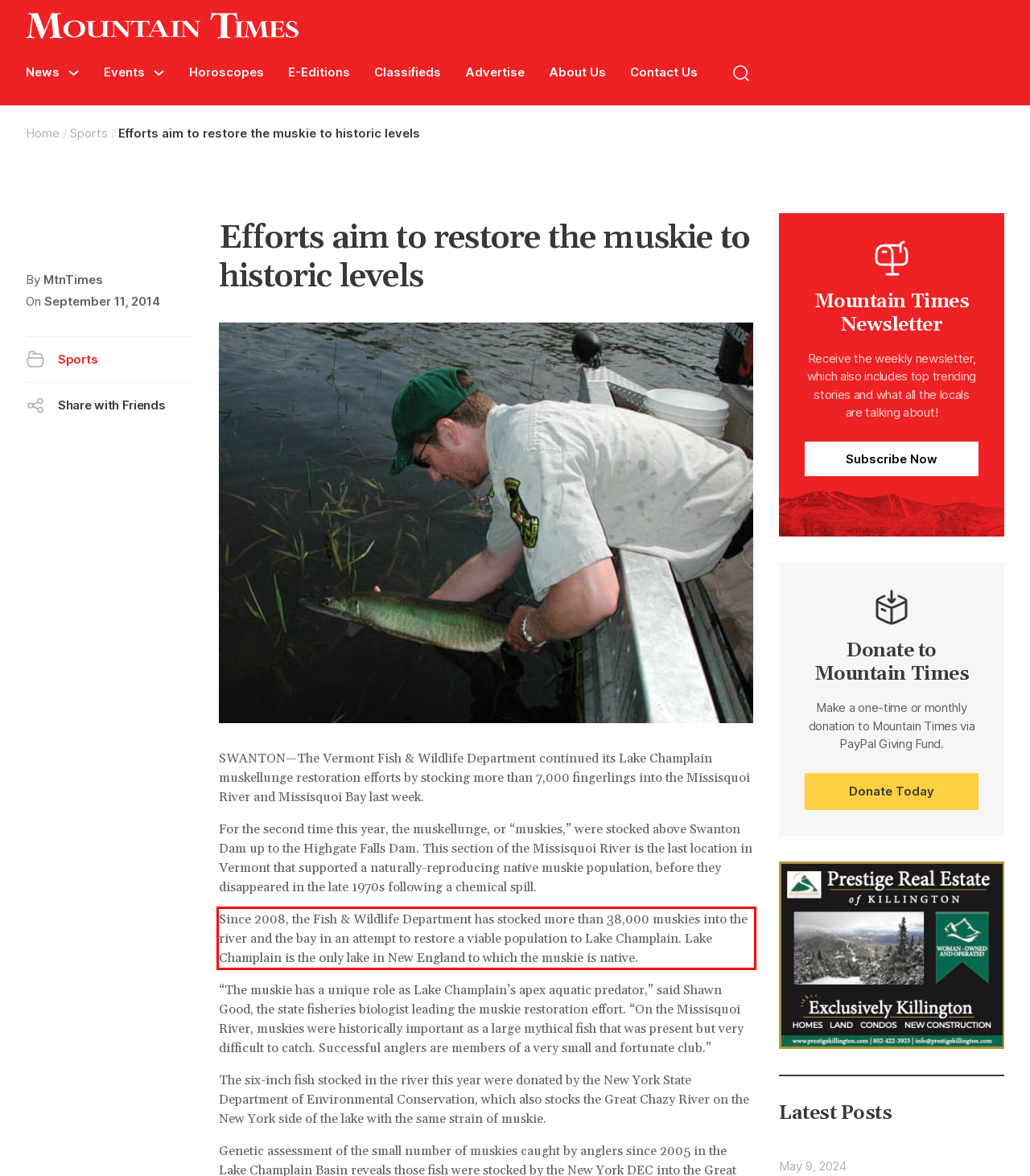From the given screenshot of a webpage, identify the red bounding box and extract the text content within it.

Since 2008, the Fish & Wildlife Department has stocked more than 38,000 muskies into the river and the bay in an attempt to restore a viable population to Lake Champlain. Lake Champlain is the only lake in New England to which the muskie is native.